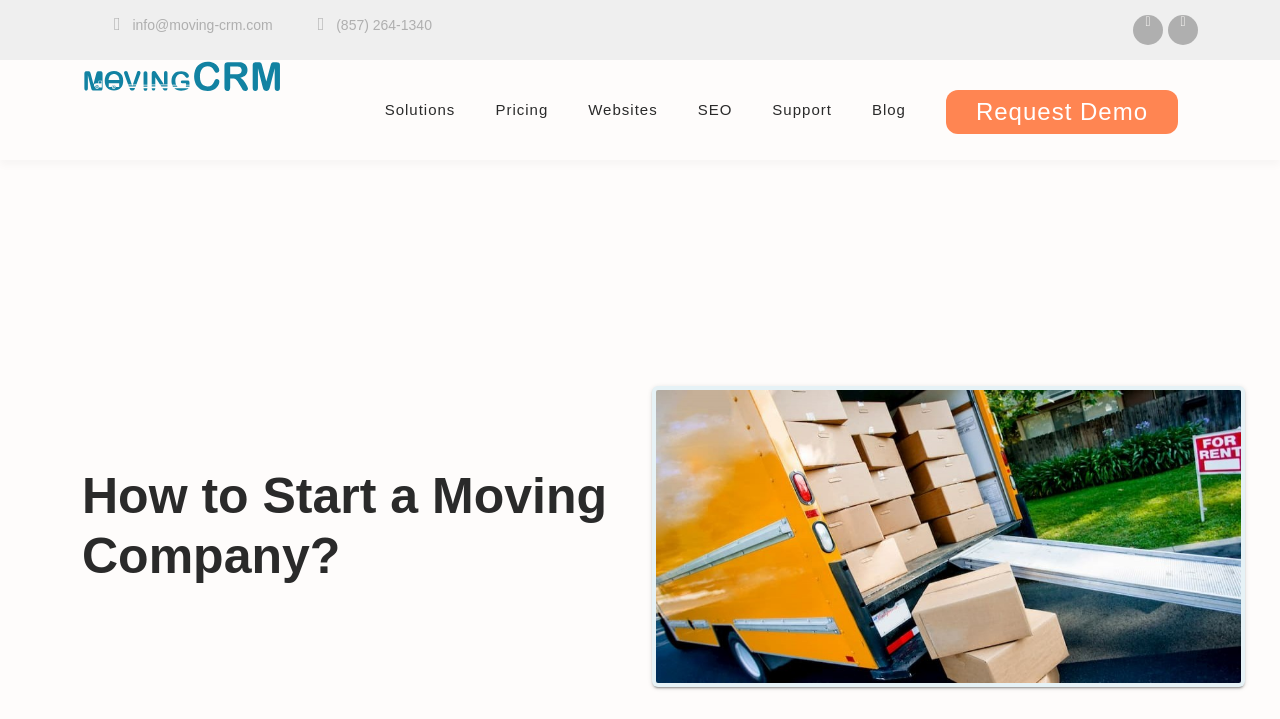What is the topic of the main content on the page?
Analyze the screenshot and provide a detailed answer to the question.

The main content on the page, as indicated by the heading 'How to Start a Moving Company?' and the accompanying image, is focused on providing information and guidance on starting a moving company, likely in conjunction with the moving company software.